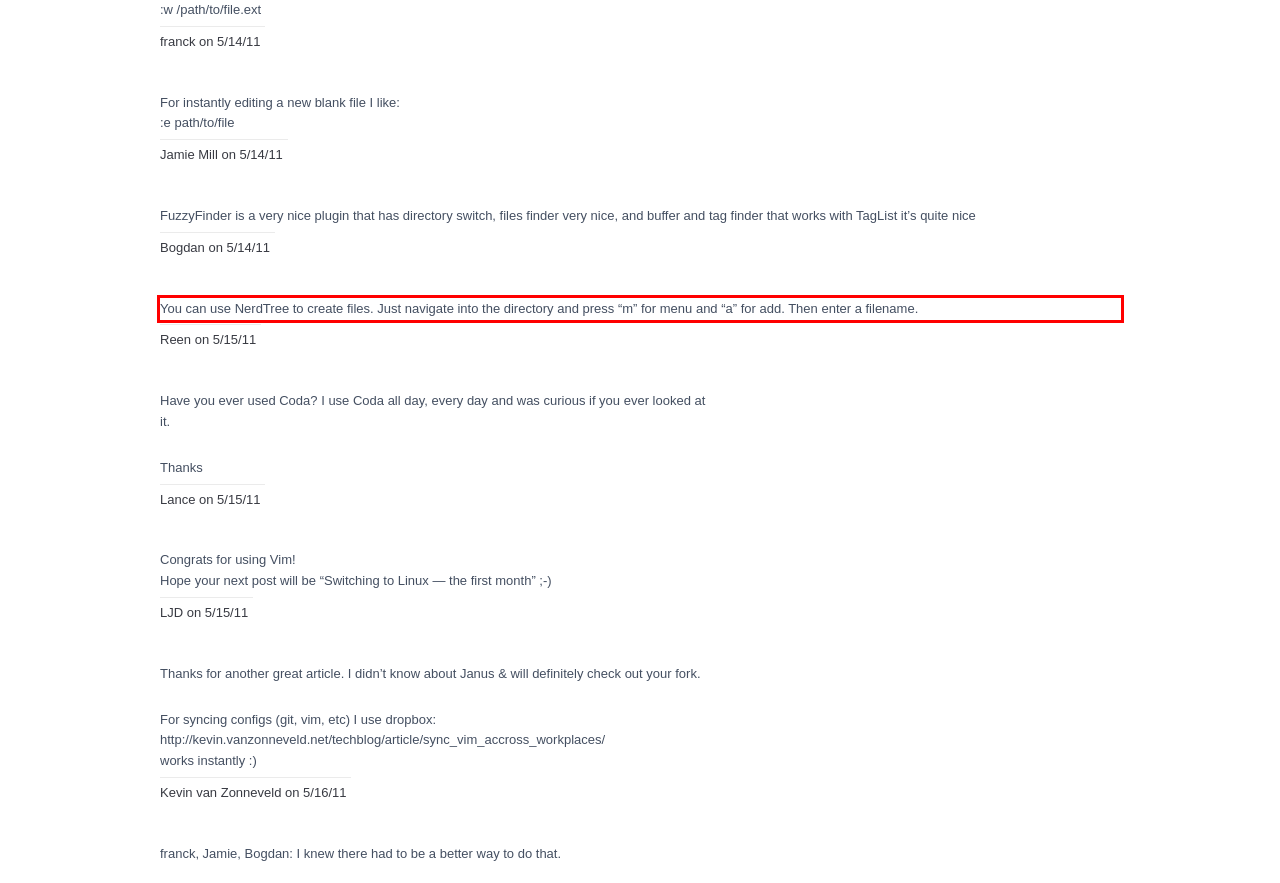From the provided screenshot, extract the text content that is enclosed within the red bounding box.

You can use NerdTree to create files. Just navigate into the directory and press “m” for menu and “a” for add. Then enter a filename.